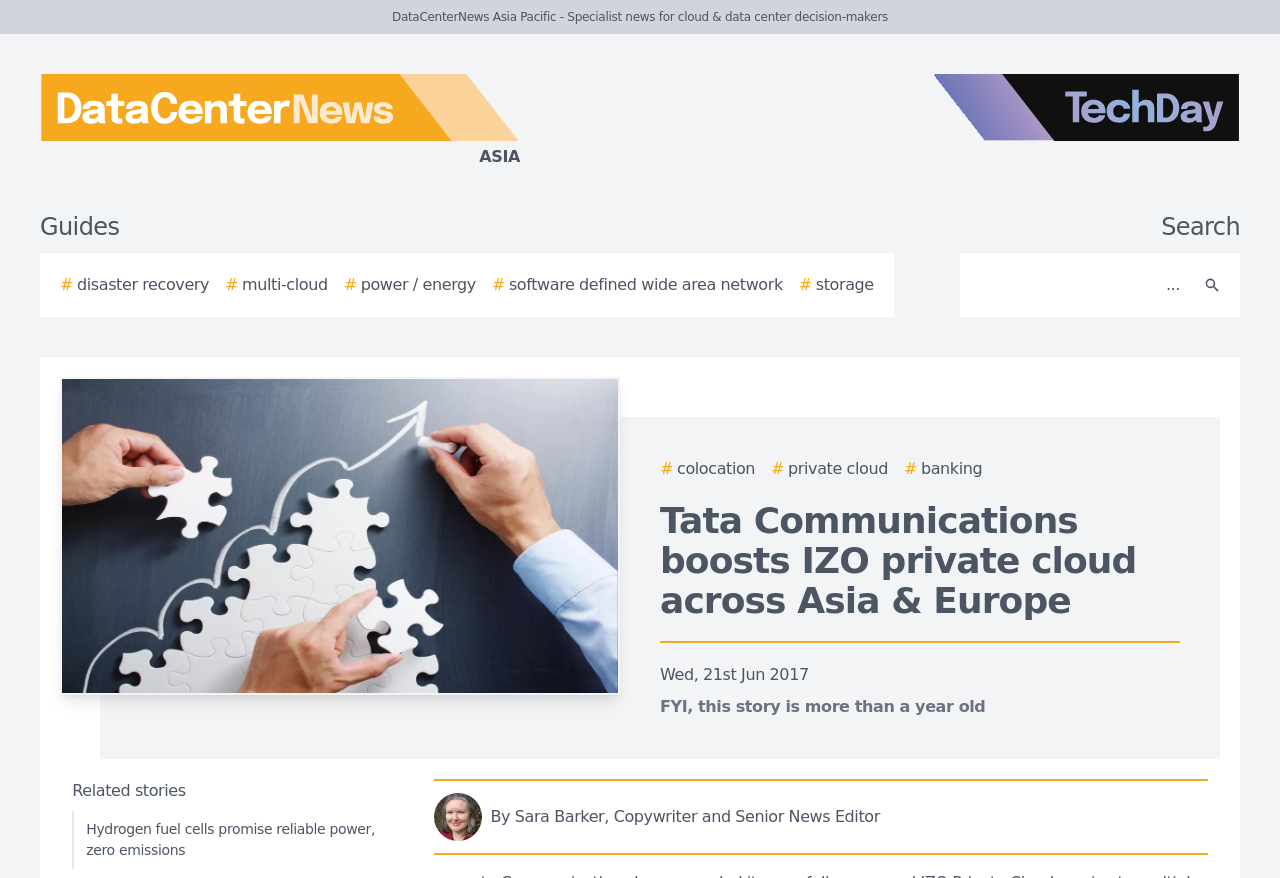Please specify the bounding box coordinates of the clickable region to carry out the following instruction: "Check the author's profile". The coordinates should be four float numbers between 0 and 1, in the format [left, top, right, bottom].

[0.339, 0.903, 0.944, 0.958]